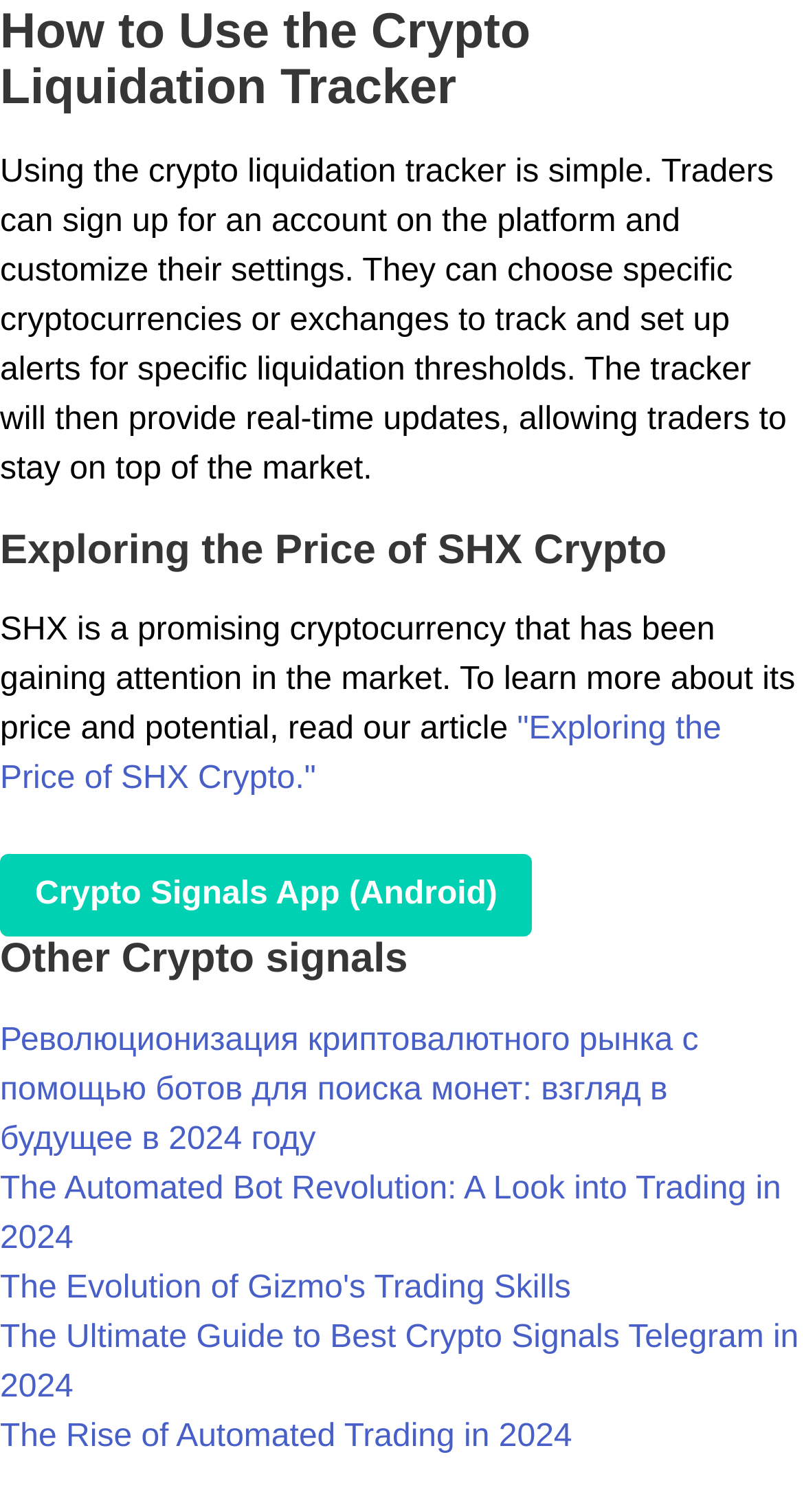Bounding box coordinates are to be given in the format (top-left x, top-left y, bottom-right x, bottom-right y). All values must be floating point numbers between 0 and 1. Provide the bounding box coordinate for the UI element described as: The Automated Bot Revolution:

[0.0, 0.775, 0.577, 0.798]